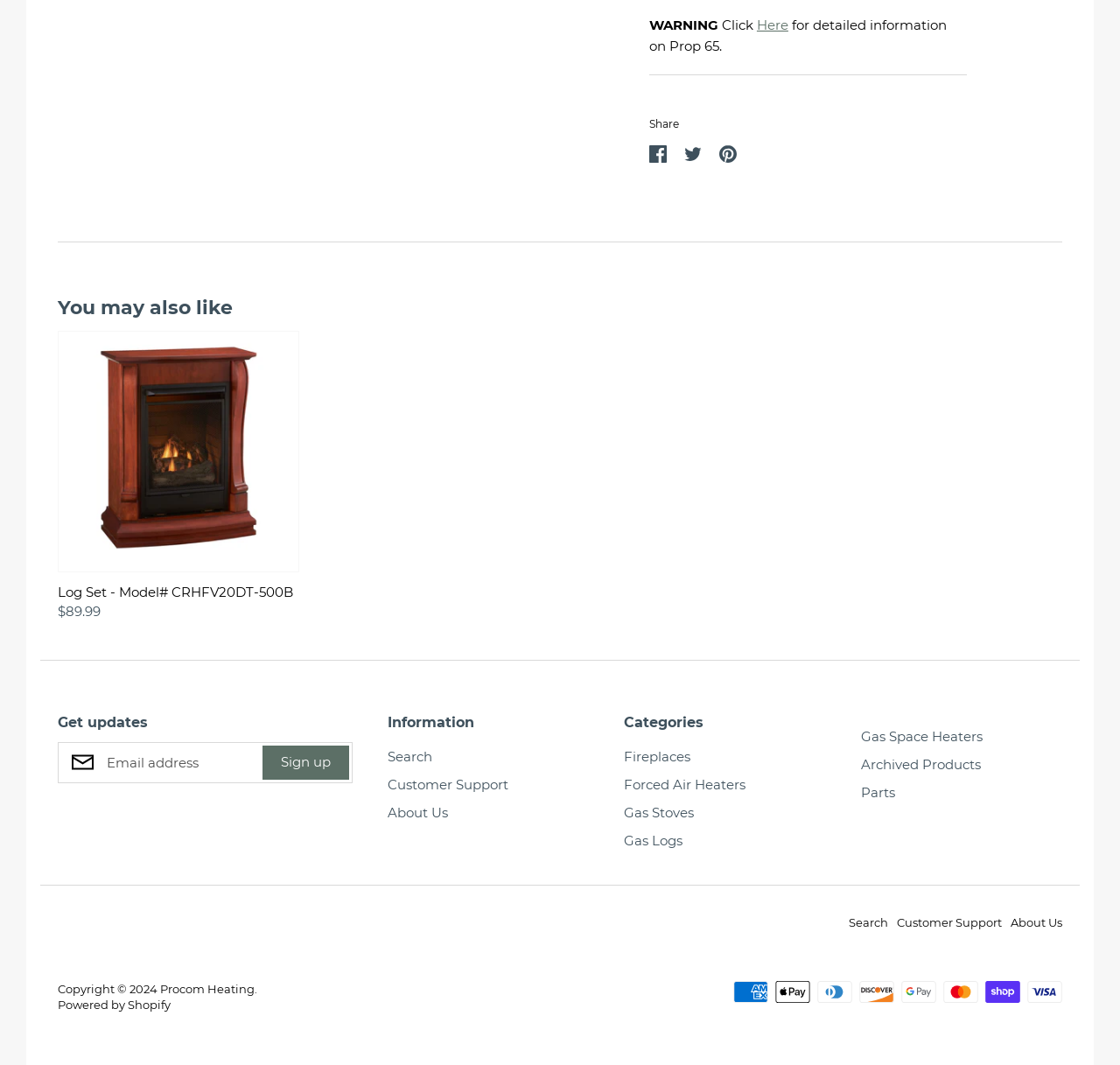Locate the UI element described as follows: "Powered by Shopify". Return the bounding box coordinates as four float numbers between 0 and 1 in the order [left, top, right, bottom].

[0.052, 0.937, 0.152, 0.95]